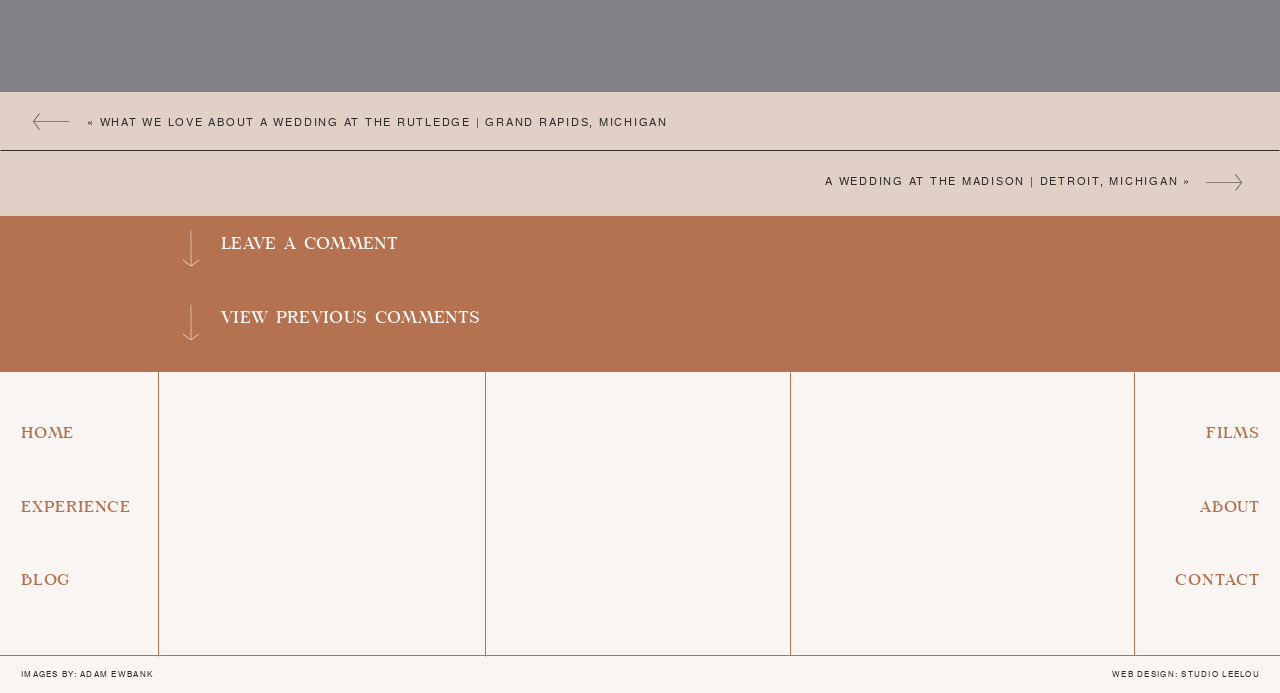What is the main topic of this webpage?
Answer the question in as much detail as possible.

Based on the headings and links on the webpage, it appears to be a blog or website focused on weddings, with specific locations mentioned such as Grand Rapids, Michigan and Detroit, Michigan.